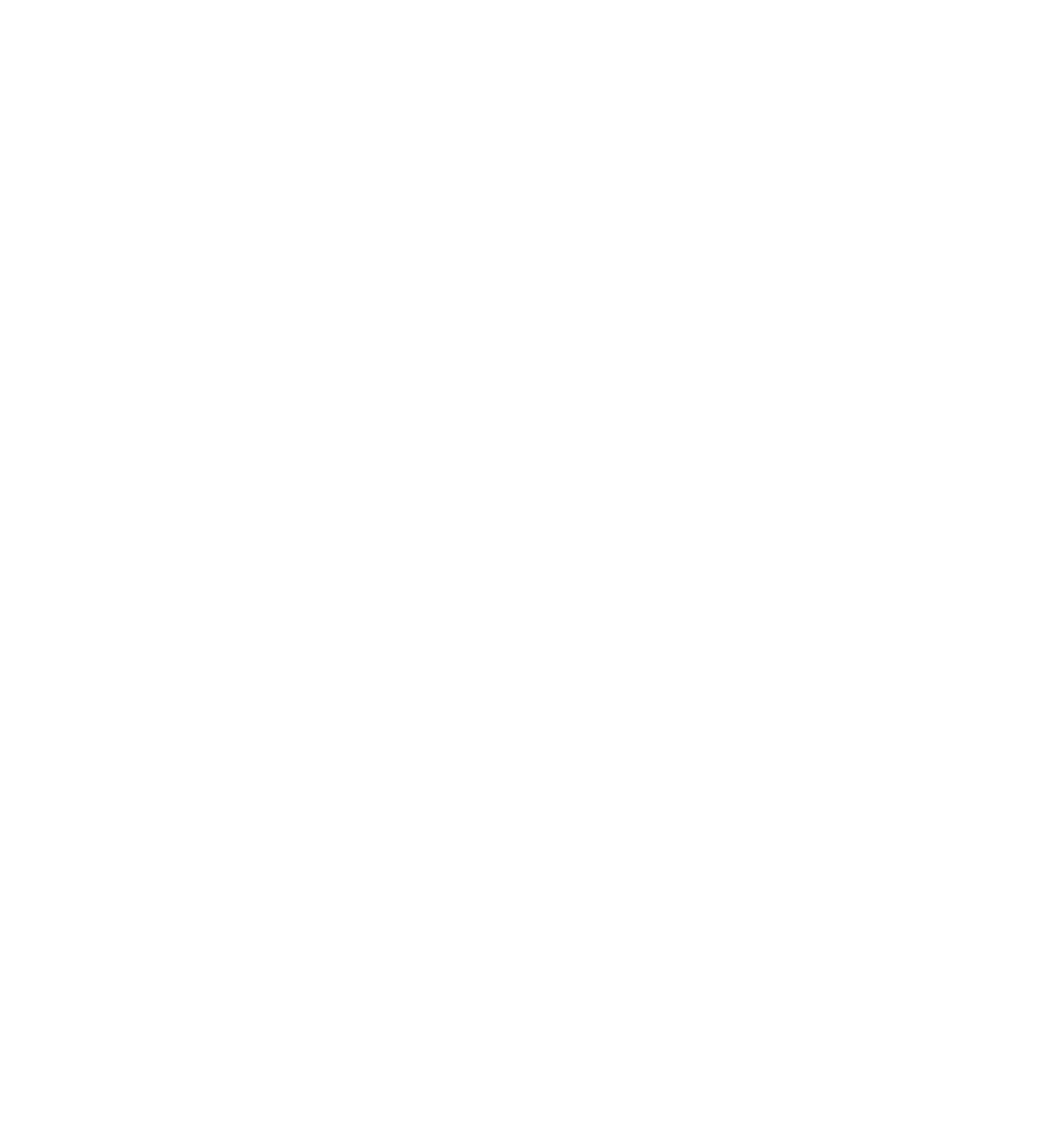Determine the bounding box coordinates of the clickable element to achieve the following action: 'Visit Facebook page'. Provide the coordinates as four float values between 0 and 1, formatted as [left, top, right, bottom].

[0.025, 0.863, 0.075, 0.908]